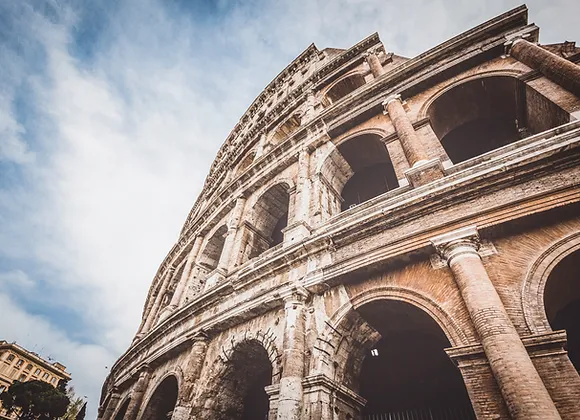Give a short answer using one word or phrase for the question:
What is the condition of the Colosseum's stone facade?

Worn